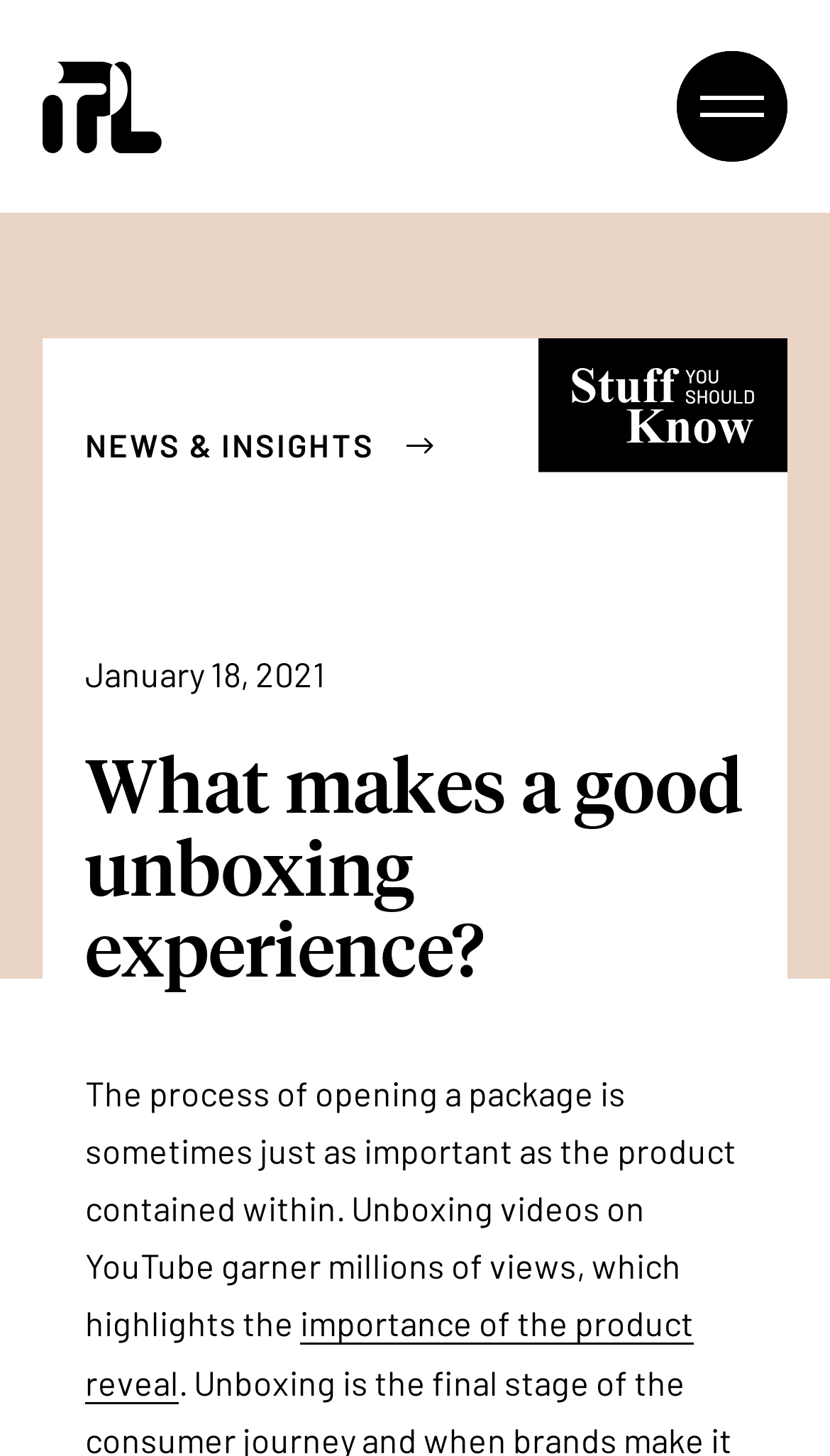What is the category of the article?
Answer the question with a single word or phrase derived from the image.

NEWS & INSIGHTS